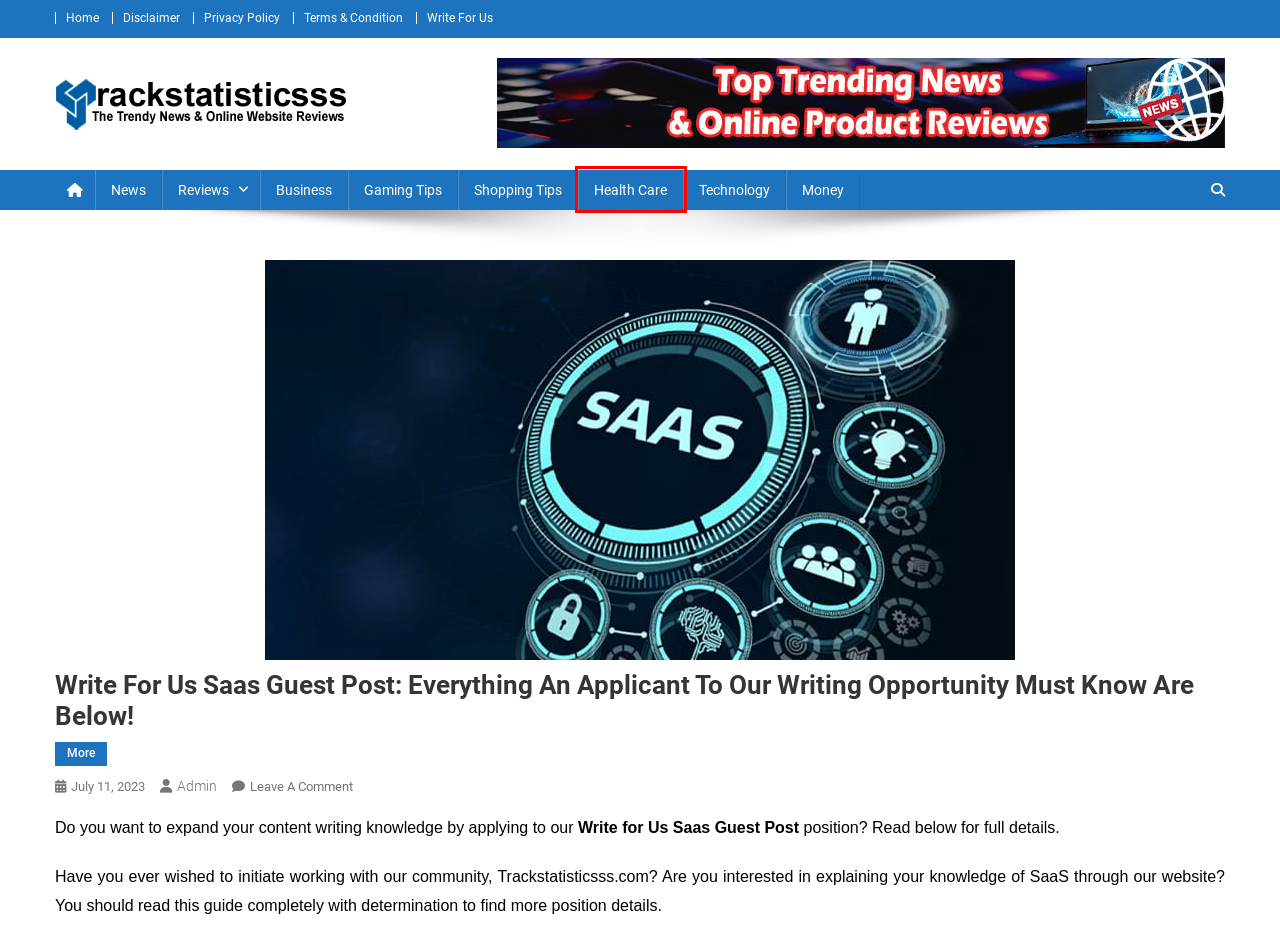You see a screenshot of a webpage with a red bounding box surrounding an element. Pick the webpage description that most accurately represents the new webpage after interacting with the element in the red bounding box. The options are:
A. Disclaimer - Trackstatisticsss - Latest News & Online Unbiased Websites Reviews
B. Money - Trackstatisticsss - Latest News & Online Unbiased Websites Reviews
C. Privacy Policy - Trackstatisticsss - Latest News & Online Unbiased Websites Reviews
D. Reviews - Trackstatisticsss - Latest News & Online Unbiased Websites Reviews
E. News - Trackstatisticsss - Latest News & Online Unbiased Websites Reviews
F. Gaming Tips - Trackstatisticsss - Latest News & Online Unbiased Websites Reviews
G. Health Care - Trackstatisticsss - Latest News & Online Unbiased Websites Reviews
H. Shopping Tips - Trackstatisticsss - Latest News & Online Unbiased Websites Reviews

G